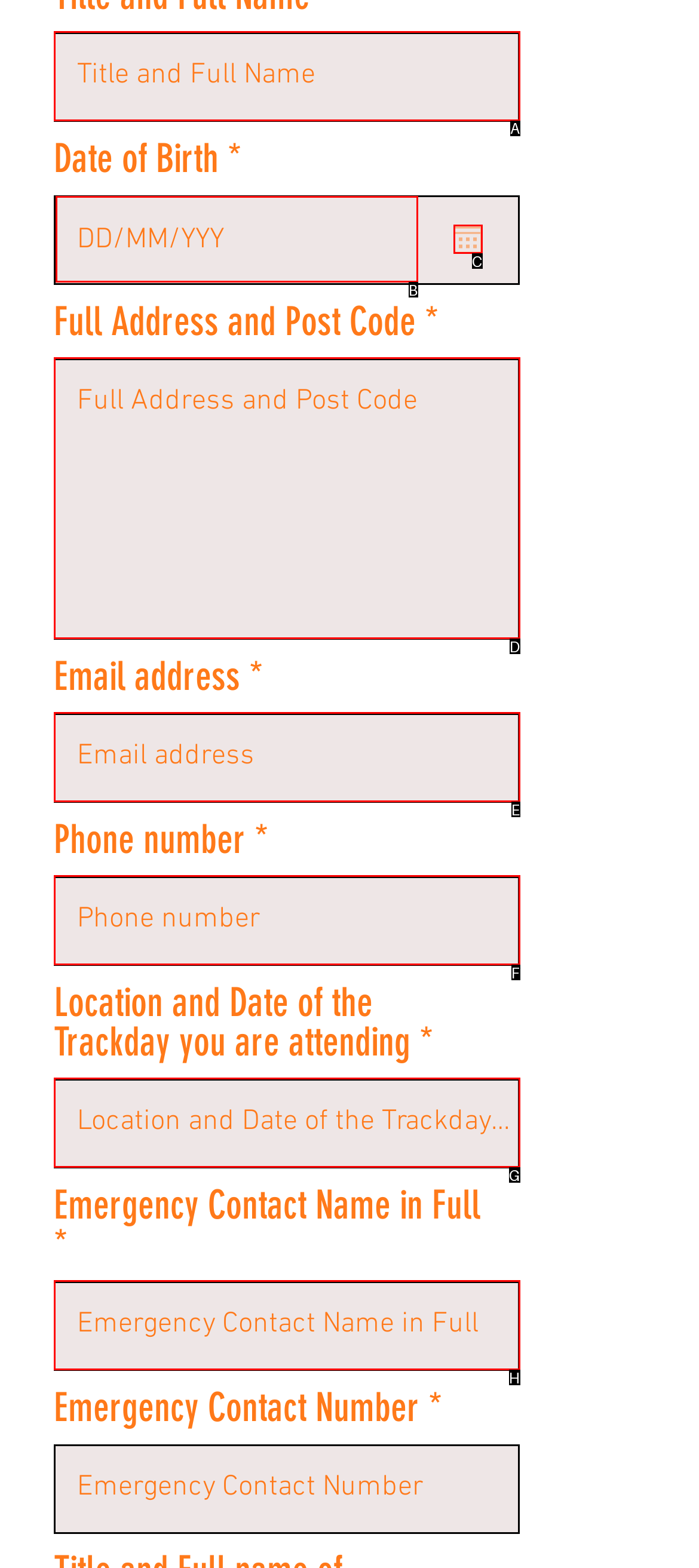To complete the instruction: Enter title and full name, which HTML element should be clicked?
Respond with the option's letter from the provided choices.

A